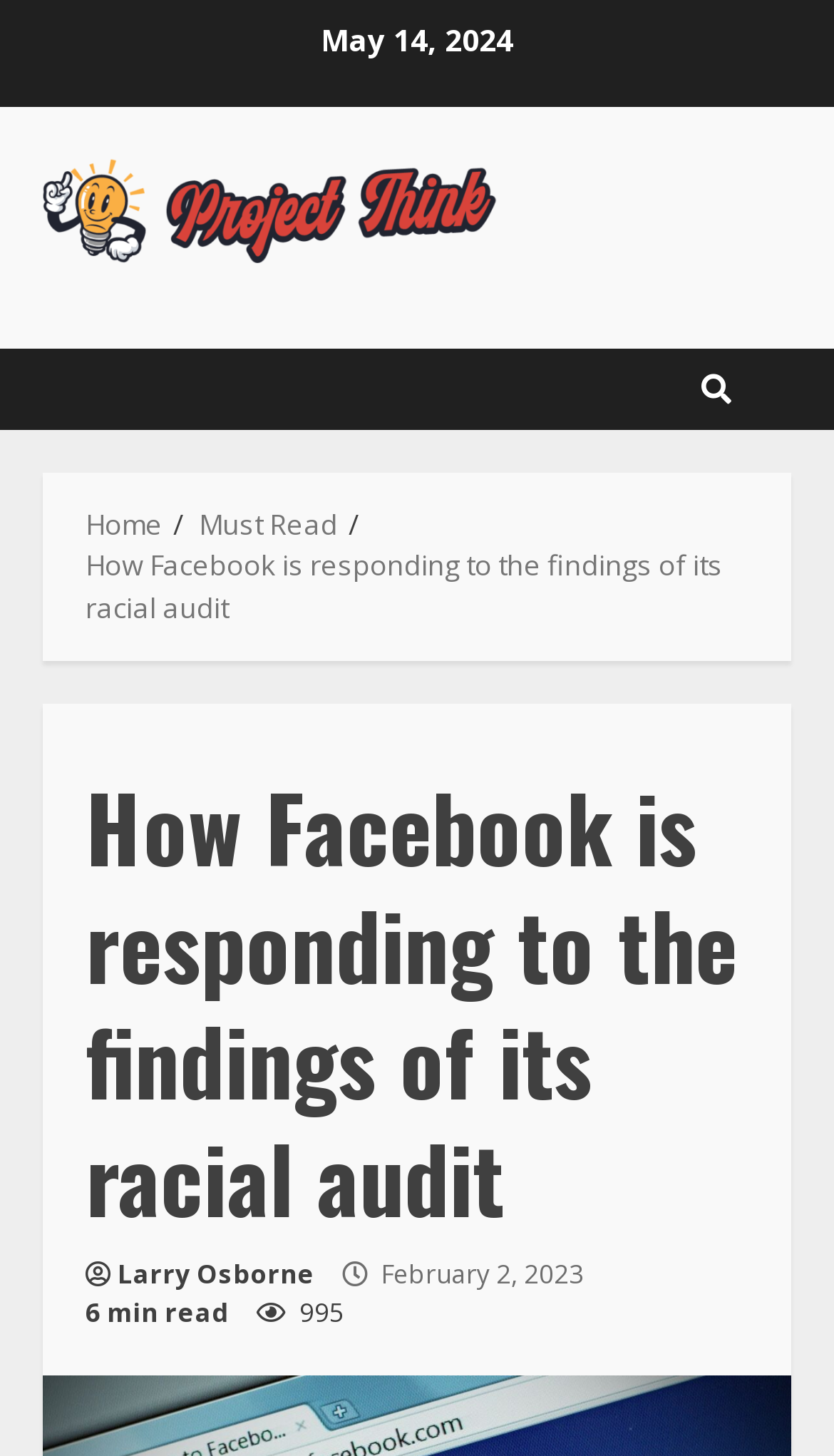Locate the UI element described as follows: "Home". Return the bounding box coordinates as four float numbers between 0 and 1 in the order [left, top, right, bottom].

[0.103, 0.346, 0.195, 0.372]